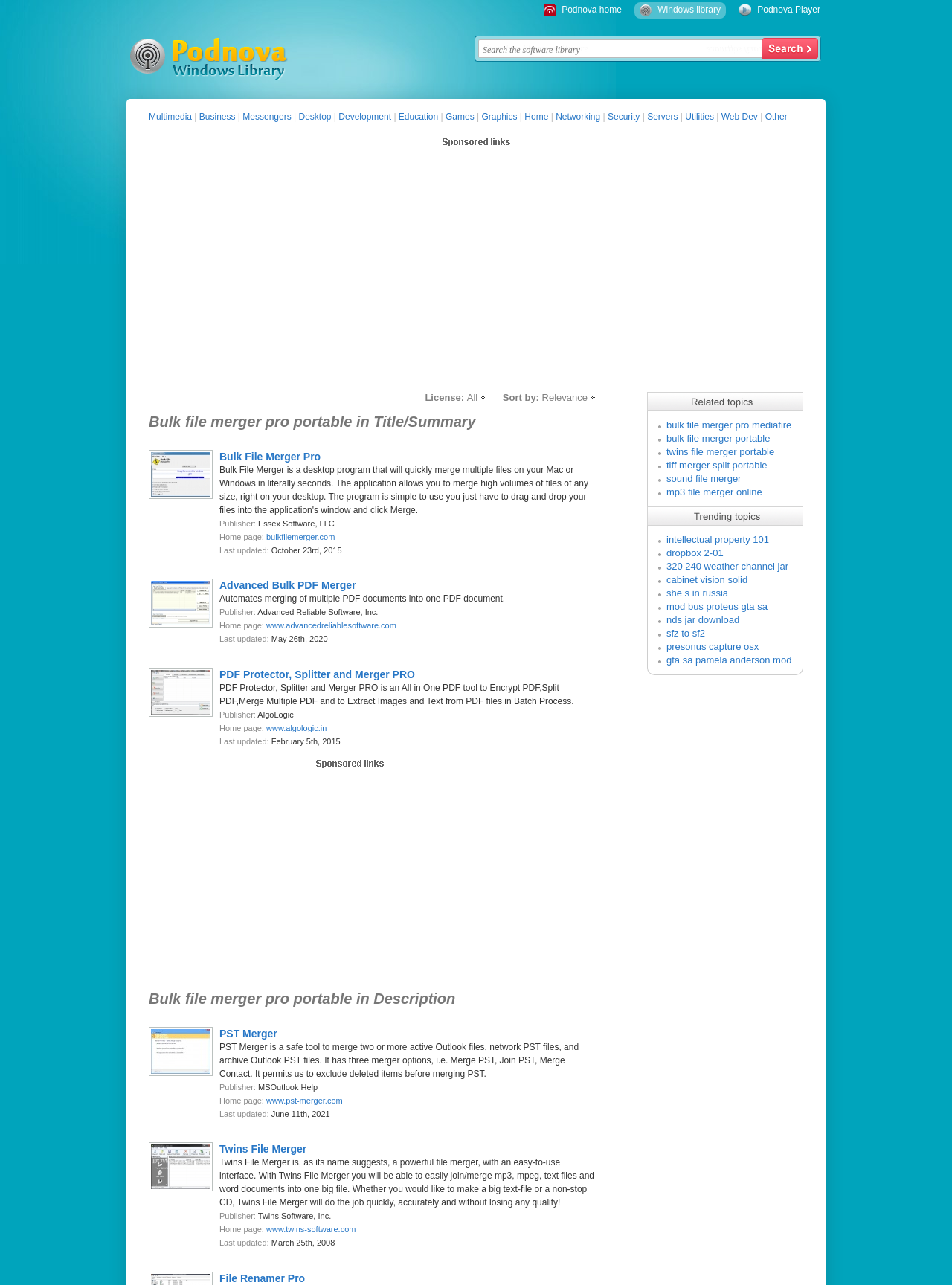Bounding box coordinates should be provided in the format (top-left x, top-left y, bottom-right x, bottom-right y) with all values between 0 and 1. Identify the bounding box for this UI element: Twins File Merger

[0.23, 0.889, 0.322, 0.899]